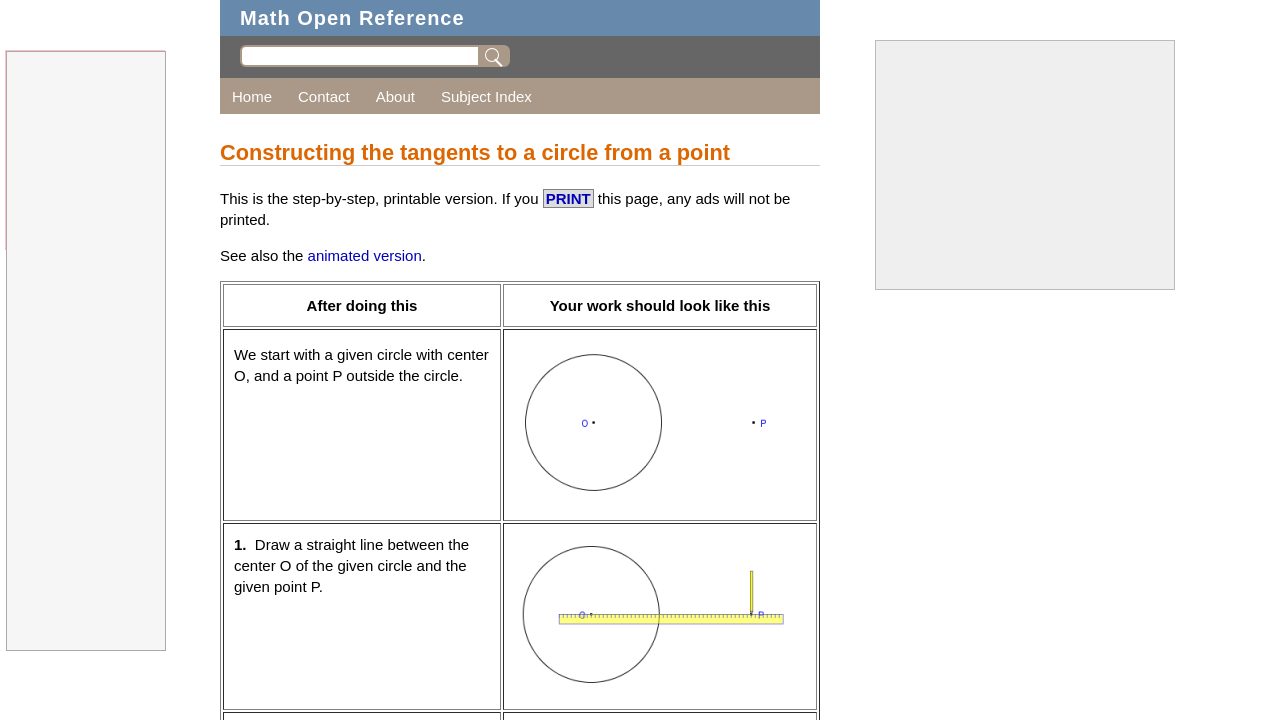Please locate the clickable area by providing the bounding box coordinates to follow this instruction: "Click on PRINT".

[0.424, 0.262, 0.464, 0.289]